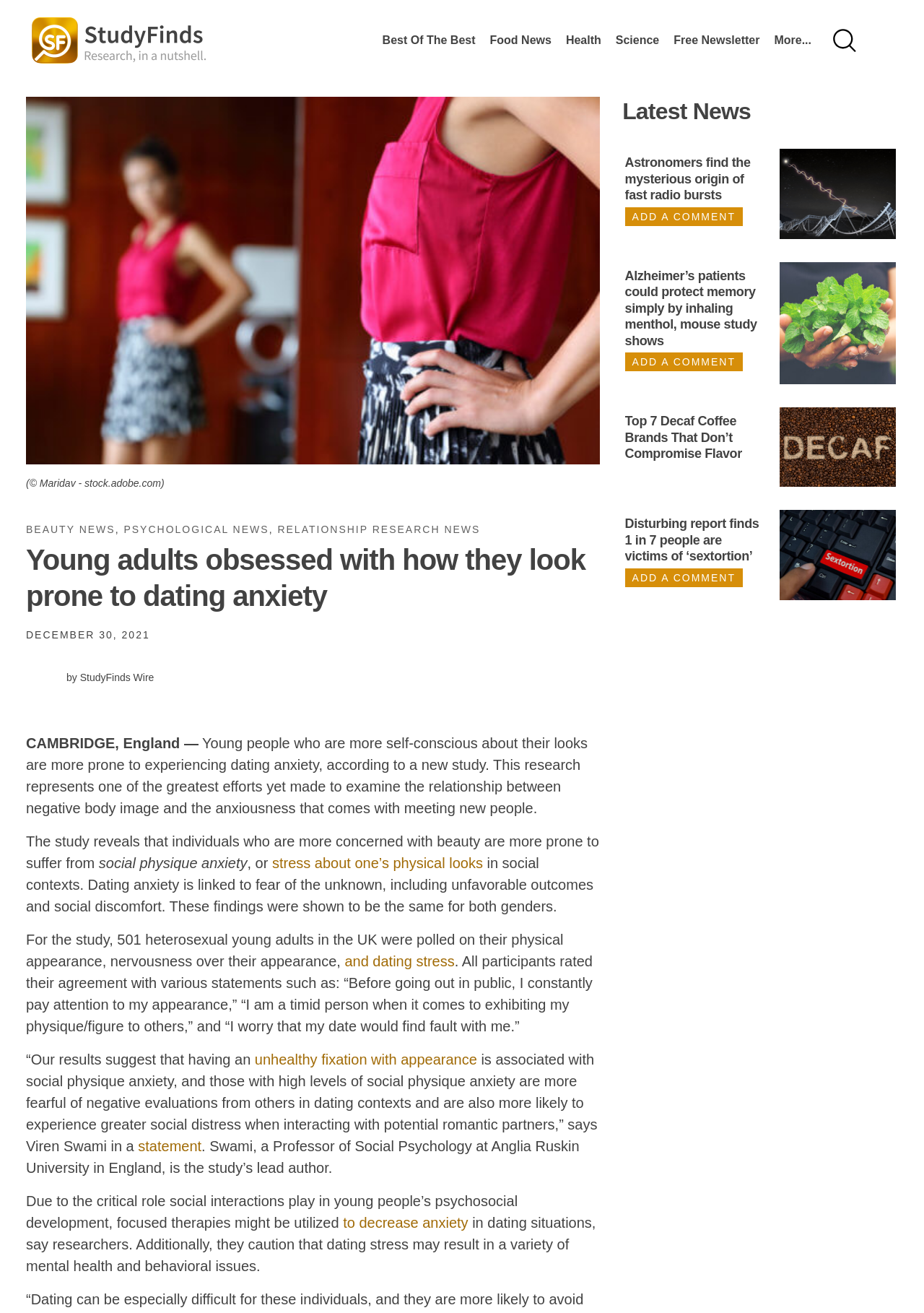Determine the bounding box for the UI element described here: "More...".

[0.838, 0.026, 0.878, 0.035]